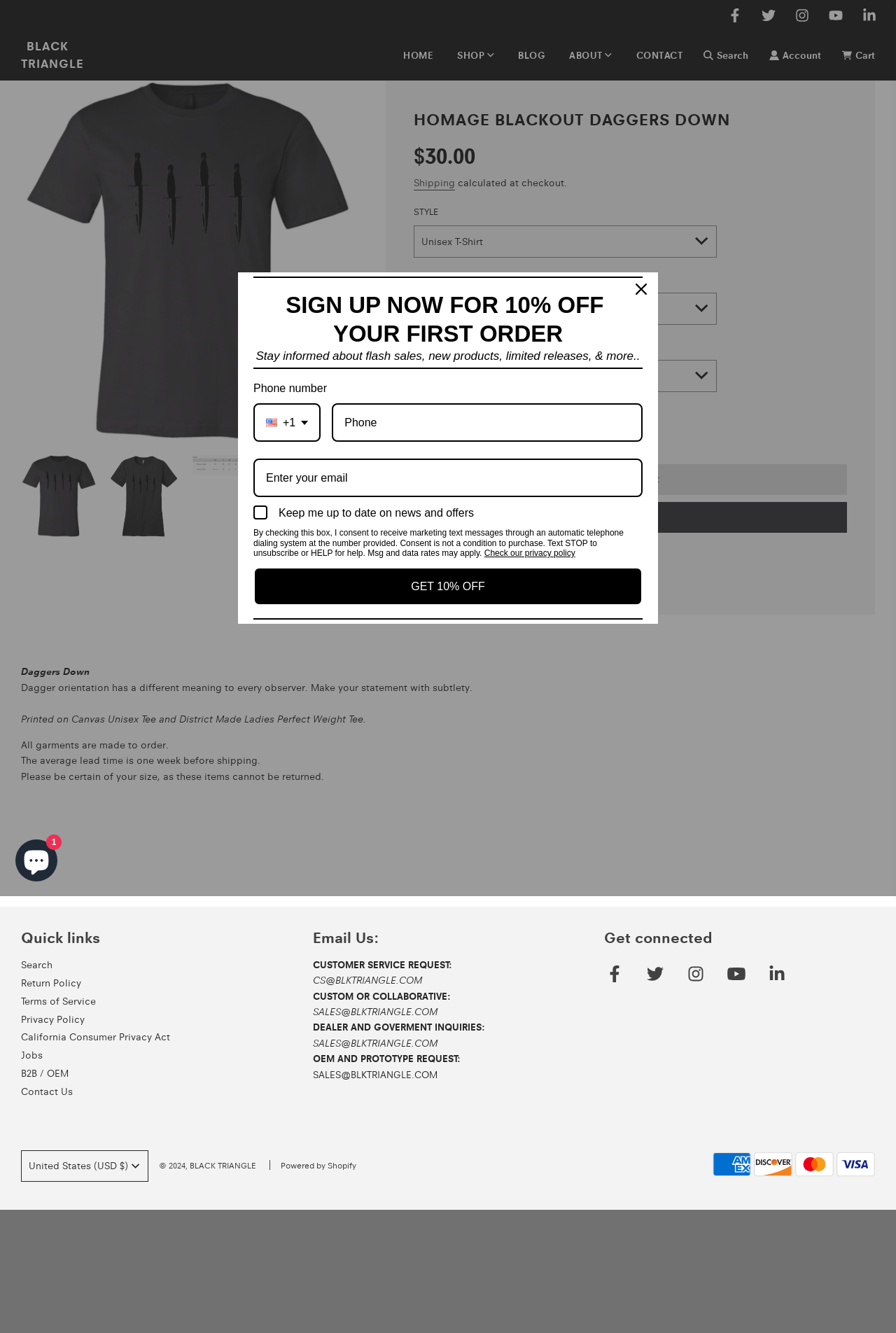Describe the entire webpage, focusing on both content and design.

This webpage appears to be an e-commerce product page for a clothing item called "HOMAGE BLACKOUT DAGGERS DOWN". At the top of the page, there is a navigation menu with links to "HOME", "SHOP", "BLOG", "ABOUT", "CONTACT", "Search", "Account", and "Cart". Below the navigation menu, there are two large images of the product, one on the left and one on the right.

On the left side of the page, there is a section with product information, including a heading "HOMAGE BLACKOUT DAGGERS DOWN", a description "Daggers Down Dagger orientation has a different meaning to every observer. Make your statement with subtlety.", and details about the product, such as "Printed on Canvas Unisex Tee and District Made Ladies Perfect Weight Tee. All garments are made to order.".

Below the product information, there are options to select the style, color, and size of the product, as well as a quantity input field and buttons to add the product to the cart or buy it now. There is also a section with shipping information and a note about the product being made to order and not returnable.

At the bottom of the page, there is a section with quick links to various pages, including "Search", "Return Policy", "Terms of Service", and "Contact Us", as well as a section with contact information, including an email address for customer service and sales inquiries.